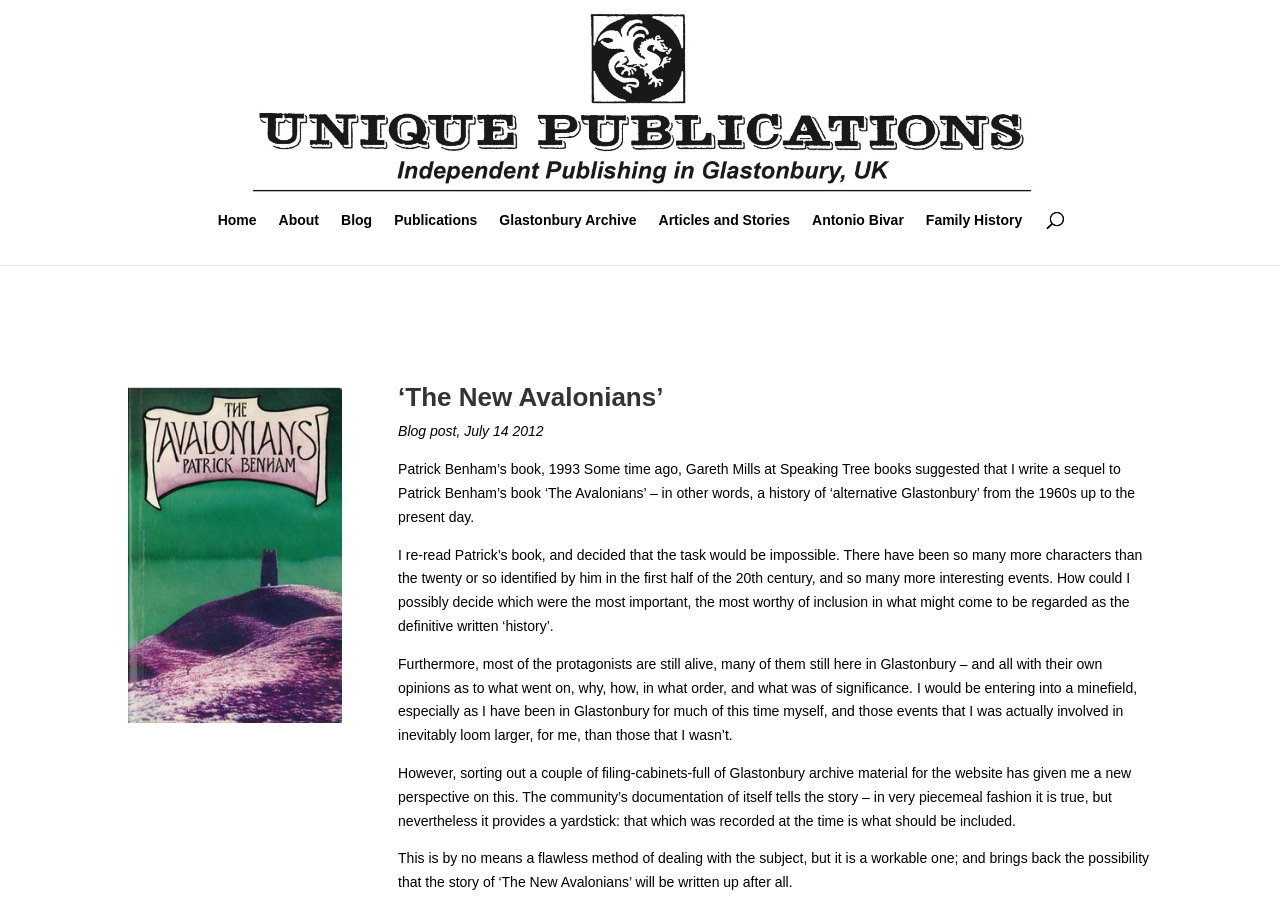Bounding box coordinates must be specified in the format (top-left x, top-left y, bottom-right x, bottom-right y). All values should be floating point numbers between 0 and 1. What are the bounding box coordinates of the UI element described as: Publications

[0.308, 0.232, 0.373, 0.288]